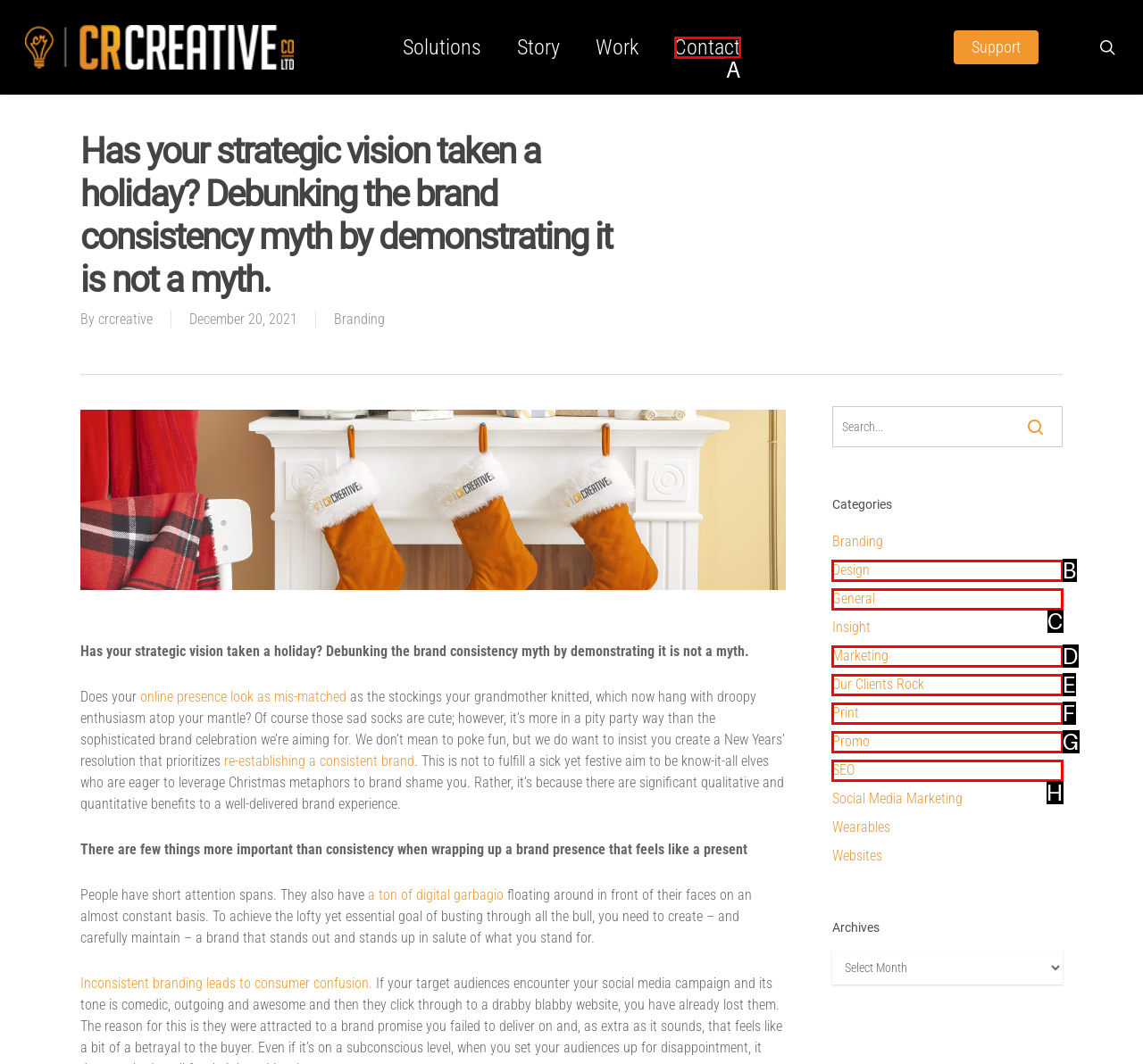Given the description: alt="English", identify the HTML element that corresponds to it. Respond with the letter of the correct option.

None